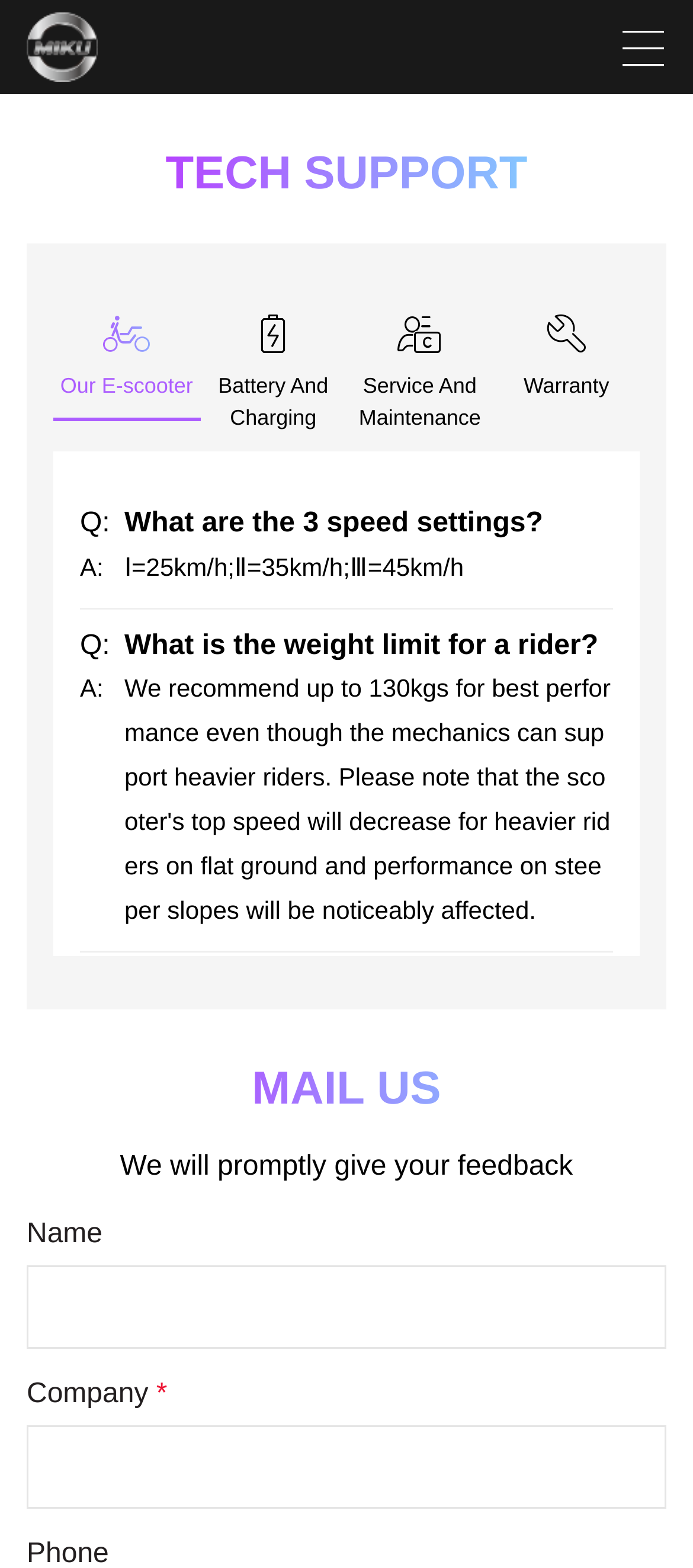Analyze the image and give a detailed response to the question:
Is the battery of Miku e-scooter removable?

I found the answer in the DescriptionList section of the webpage, where it says 'The battery is removable and you could take the battery home to charge'.